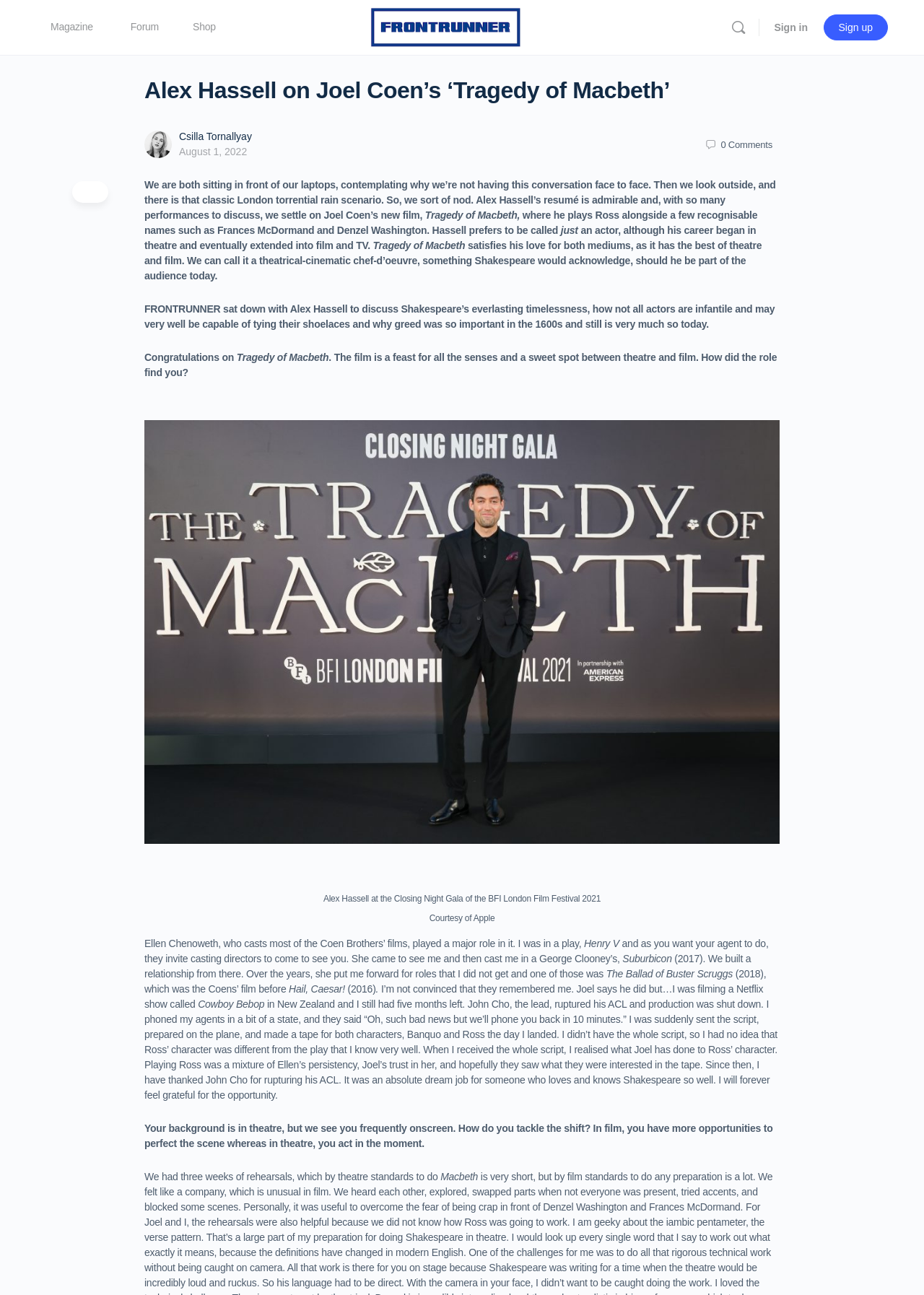Generate a thorough caption detailing the webpage content.

This webpage is an article about Alex Hassell's role in Joel Coen's film "Tragedy of Macbeth". At the top of the page, there are several links to different sections of the website, including "Magazine", "Forum", "Shop", and a search bar. Below these links, there is a header with the title "Alex Hassell on Joel Coen's 'Tragedy of Macbeth' - FRONTRUNNER".

The main content of the article is divided into paragraphs of text, with a few links and a figure with a caption in between. The text describes Alex Hassell's background and his experience working on "Tragedy of Macbeth", including how he was cast in the role and his approach to acting in film versus theatre. There are several quotes from Alex Hassell throughout the article.

On the left side of the page, there is a column of links, including "Csilla Tornallyay" and "August 1, 2022", which may be related to the article or other content on the website. There is also a link to "0 Comments" and a figure with a caption, which appears to be an image of Alex Hassell.

The article is well-structured and easy to follow, with clear headings and concise paragraphs of text. The use of quotes from Alex Hassell adds depth and insight to the article, and the inclusion of a figure with a caption breaks up the text and adds visual interest.